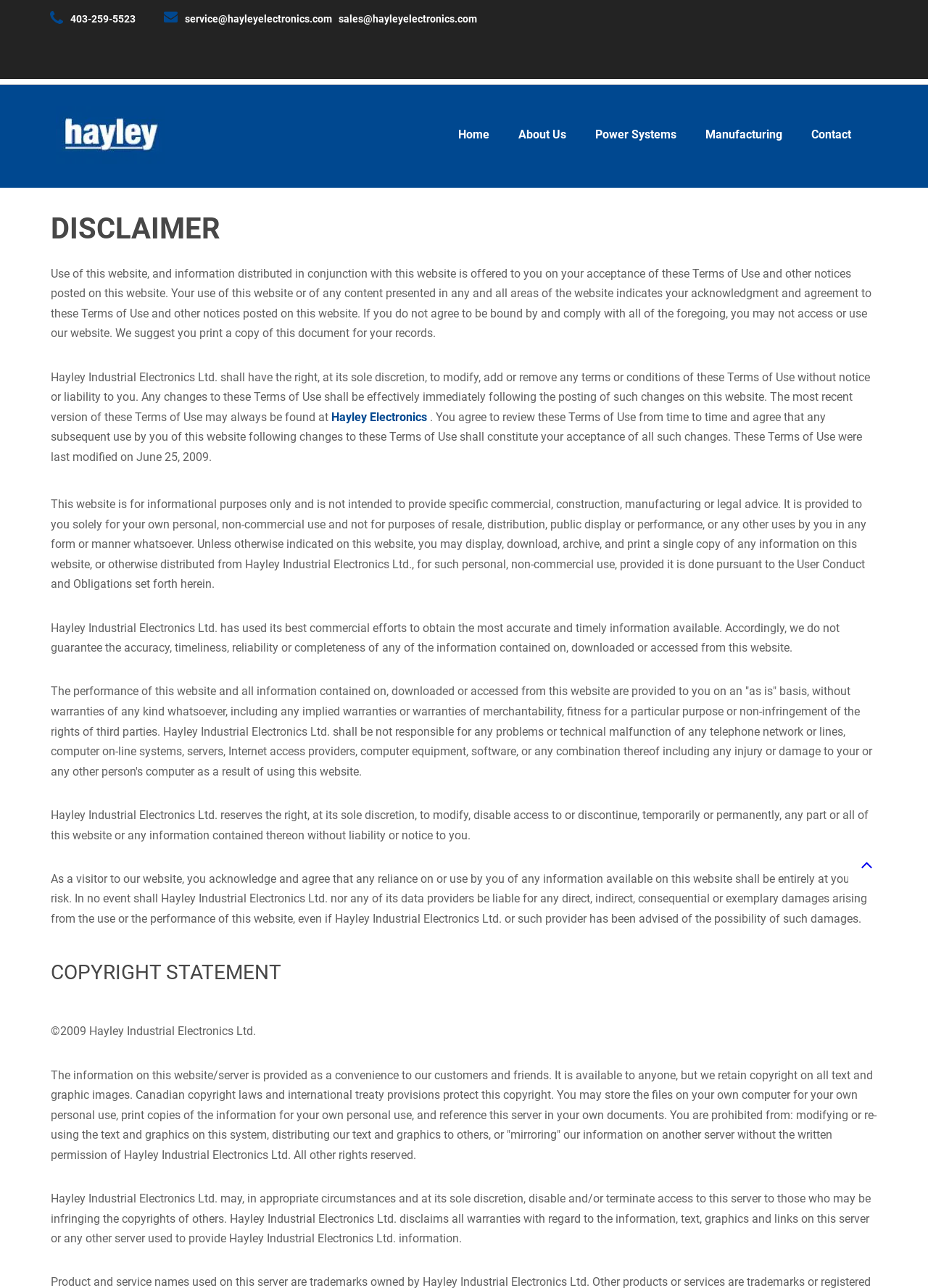Generate a detailed explanation of the webpage's features and information.

The webpage is about Hayley Industrial Electronics Ltd., a company based in Calgary that engineers and manufactures custom UPS systems. At the top left of the page, there is a logo of the company with the company name, and below it, there are three phone numbers and two email addresses. 

To the right of the logo, there is a navigation menu with links to different sections of the website, including Home, About Us, Power Systems, Manufacturing, and Contact. 

Below the navigation menu, there is a disclaimer section that takes up most of the page. The disclaimer is divided into several paragraphs, each discussing a specific aspect of the website's terms of use, such as the modification of terms, user conduct, and obligations. The disclaimer also mentions that the website is for informational purposes only and that Hayley Industrial Electronics Ltd. is not responsible for any problems or technical malfunctions.

At the bottom of the page, there is a copyright statement that indicates that the content on the website is copyrighted by Hayley Industrial Electronics Ltd. and that users are prohibited from modifying or reusing the text and graphics without permission.